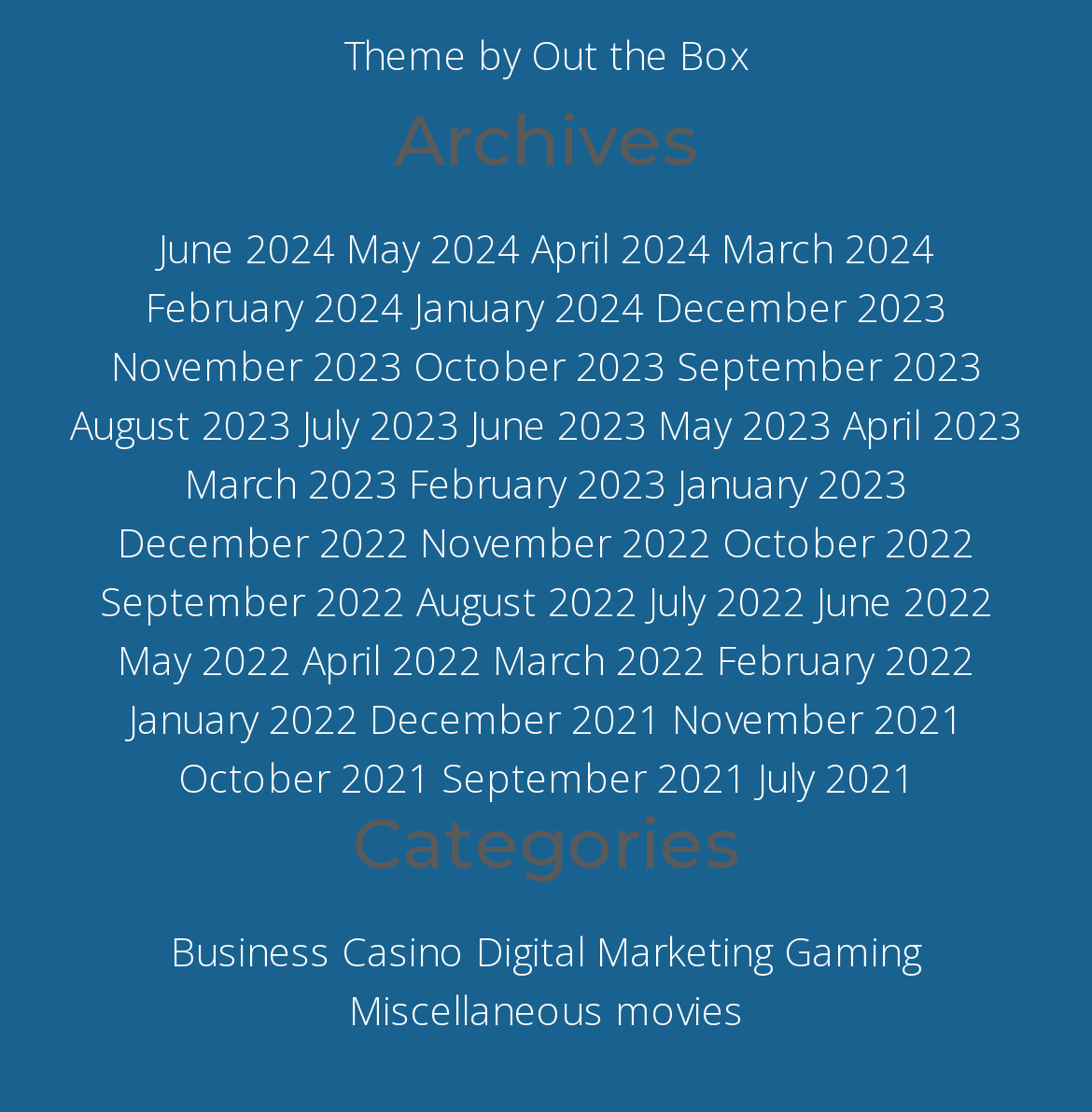Using the information shown in the image, answer the question with as much detail as possible: What is the second category listed on the webpage?

The second category listed on the webpage is 'Casino' as it is the second link under the heading 'Categories', following 'Business'.